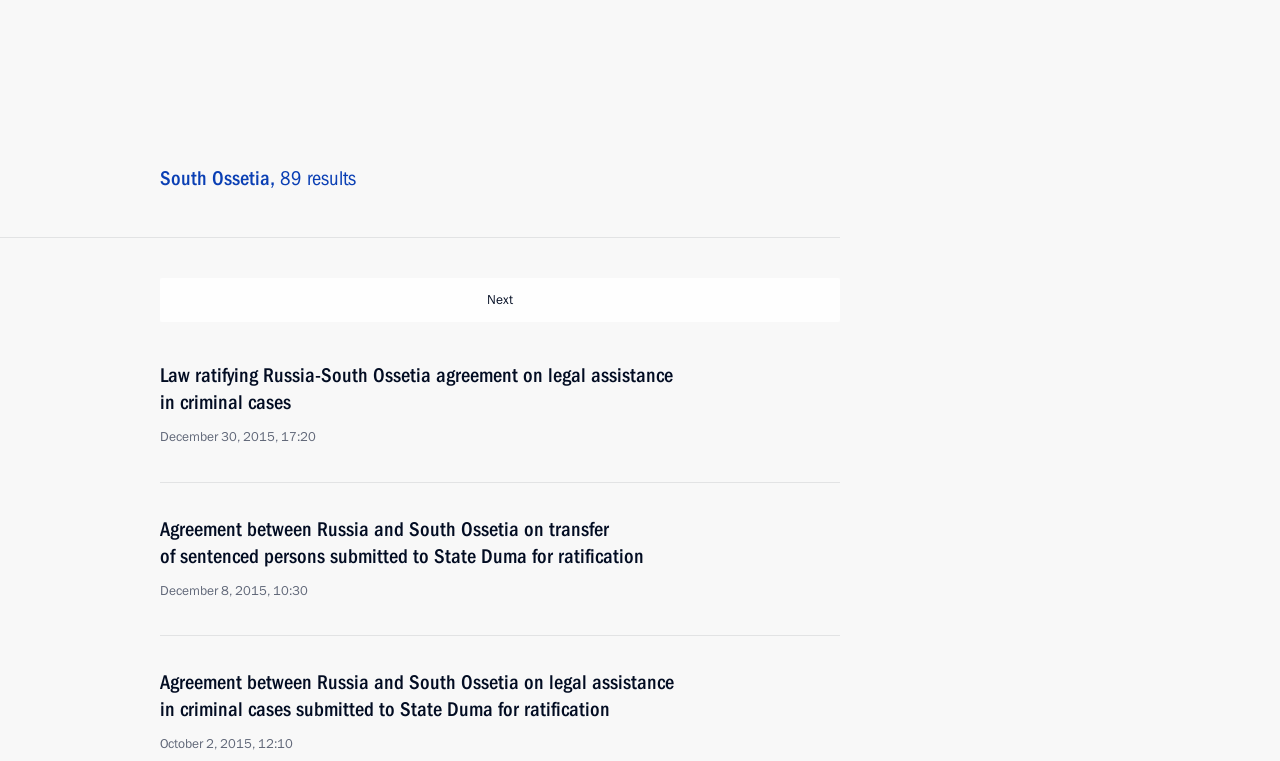Find the bounding box coordinates of the clickable area required to complete the following action: "Read the press statement following talks with President of South Ossetia Leonid Tibilov".

[0.125, 0.292, 0.539, 0.403]